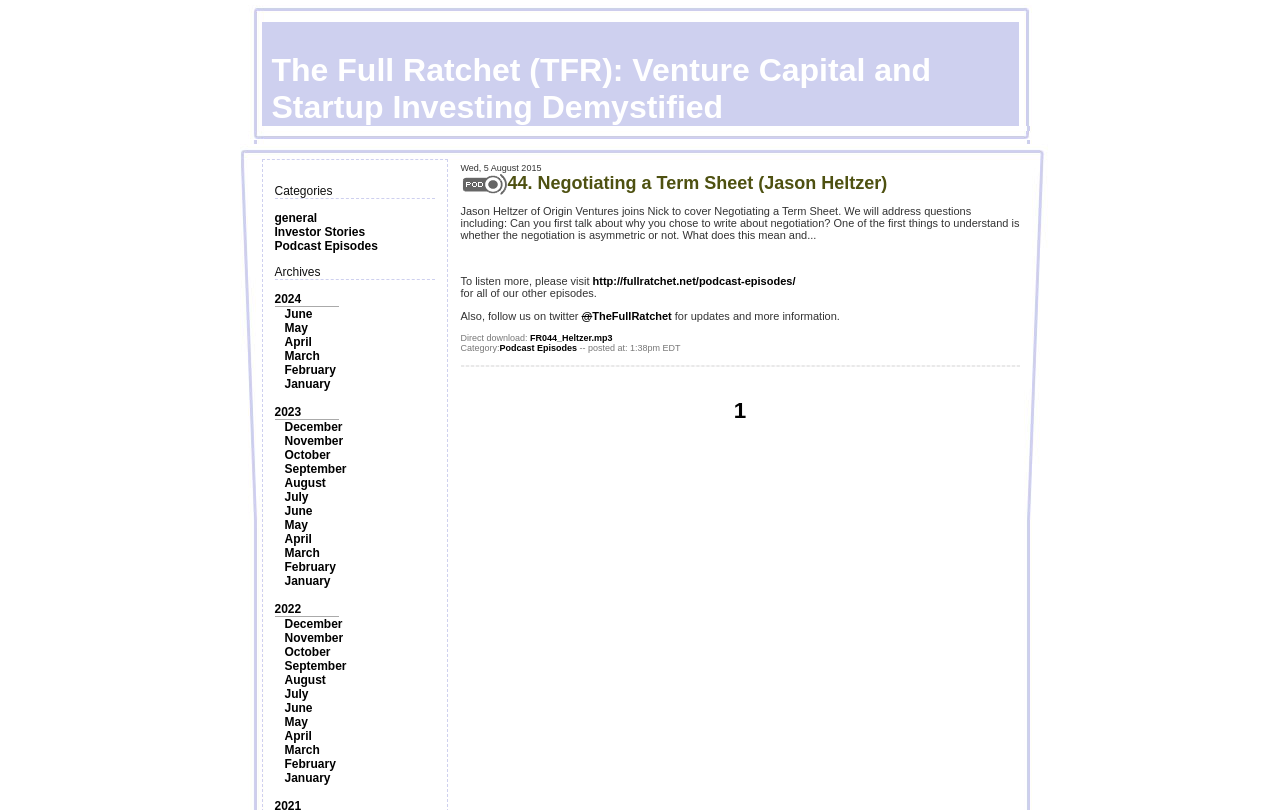Locate the bounding box coordinates of the element you need to click to accomplish the task described by this instruction: "Click on the 'general' category".

[0.214, 0.26, 0.248, 0.278]